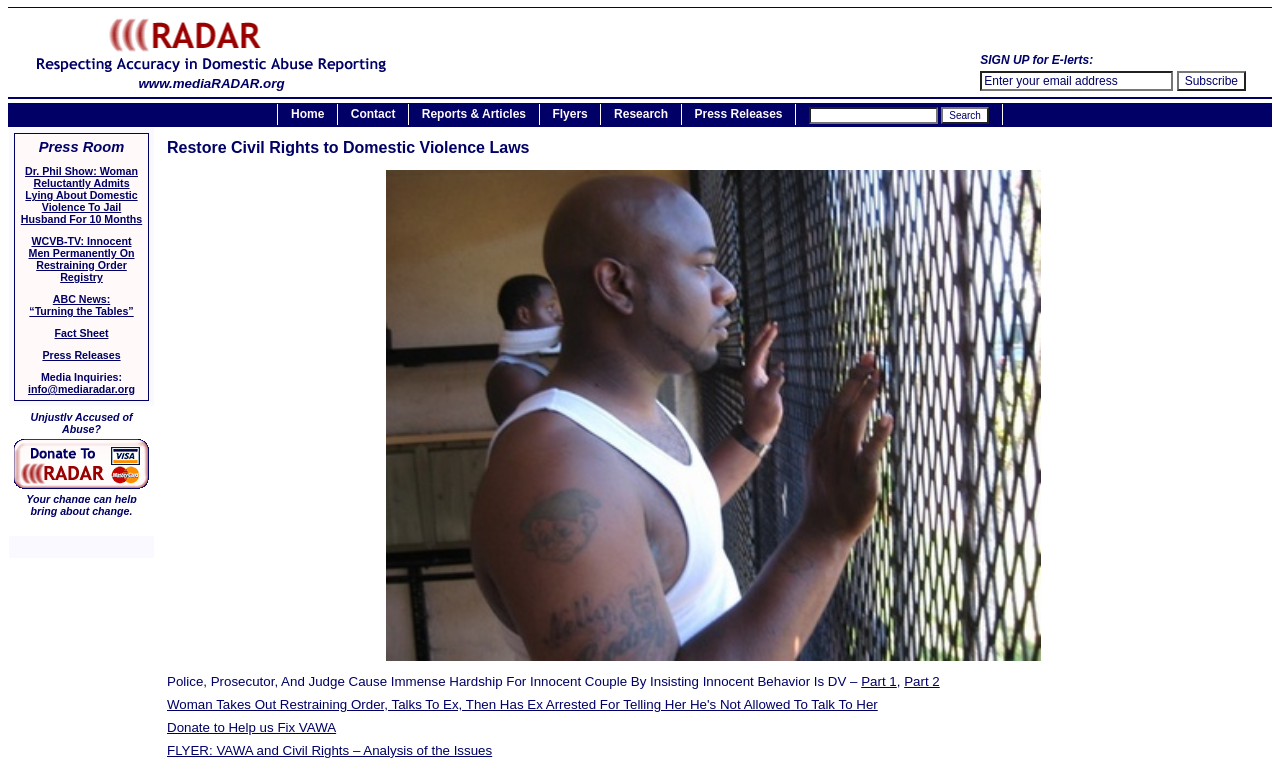What is the website's main purpose?
Please answer the question with a single word or phrase, referencing the image.

Restore Civil Rights to Domestic Violence Laws